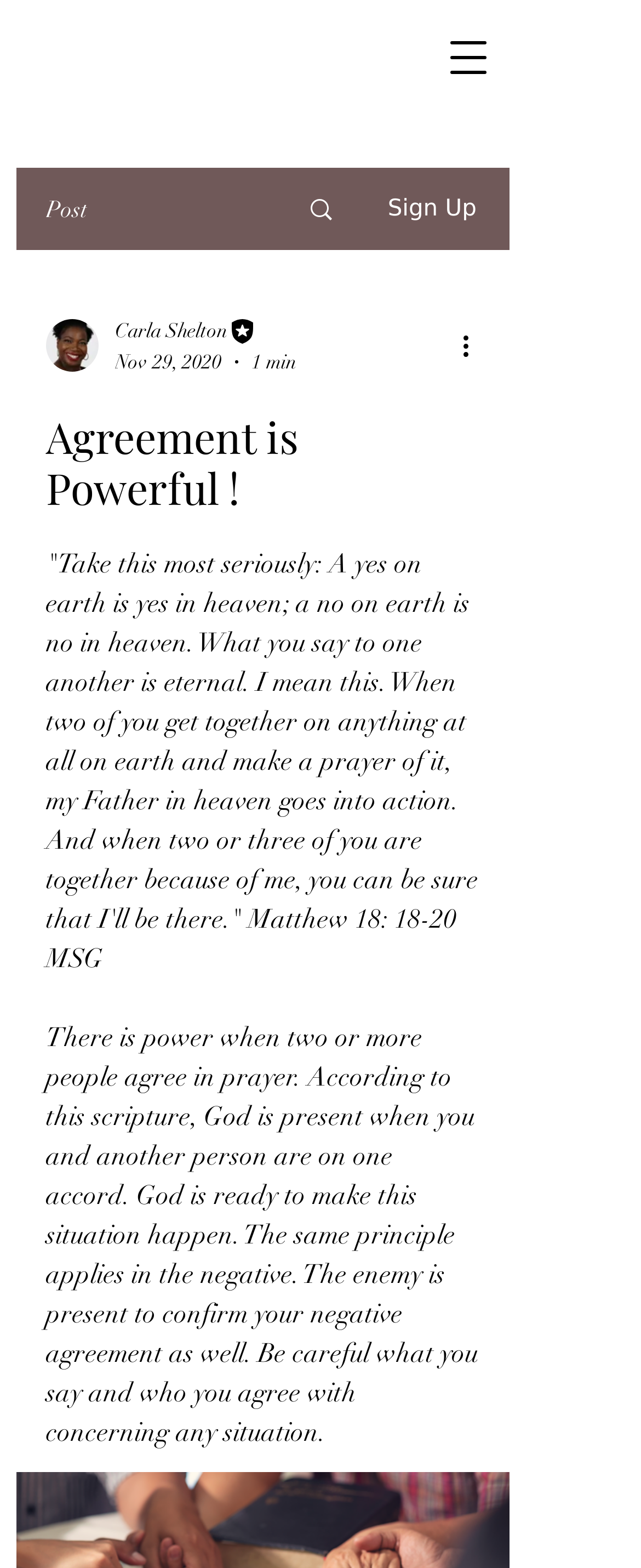Use a single word or phrase to answer the question: What is the date of the article?

Nov 29, 2020